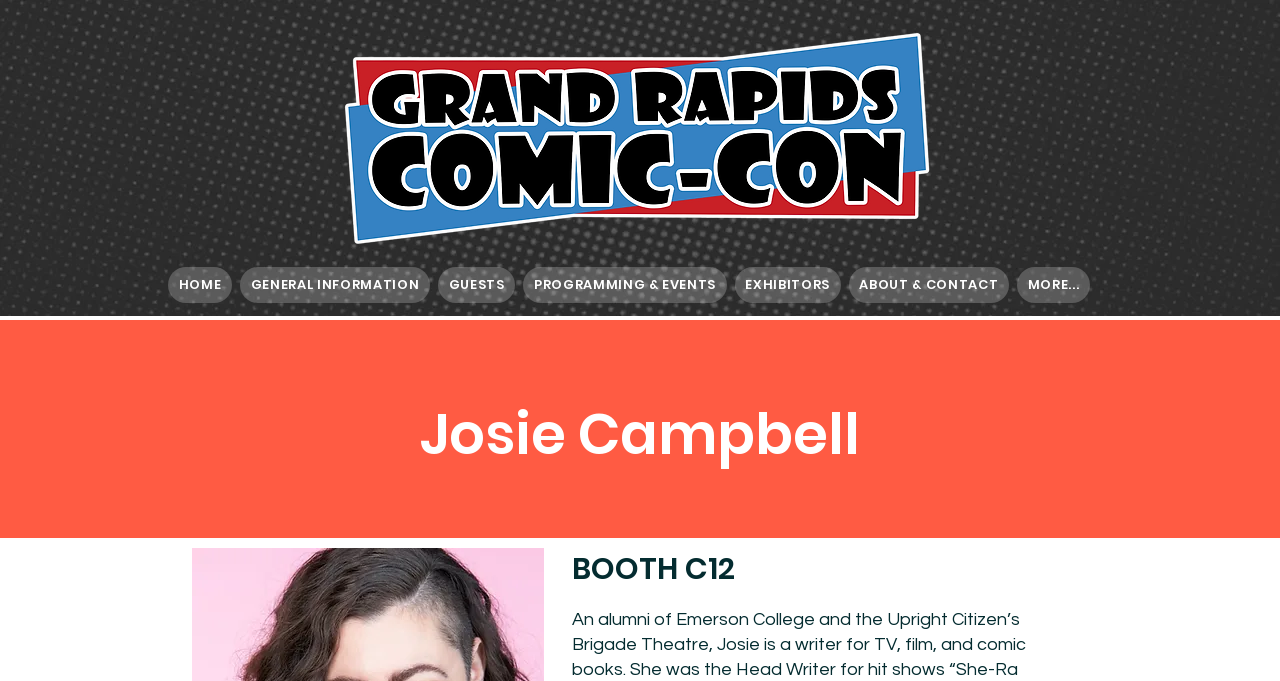Using the provided description EXHIBITORS, find the bounding box coordinates for the UI element. Provide the coordinates in (top-left x, top-left y, bottom-right x, bottom-right y) format, ensuring all values are between 0 and 1.

[0.574, 0.392, 0.657, 0.445]